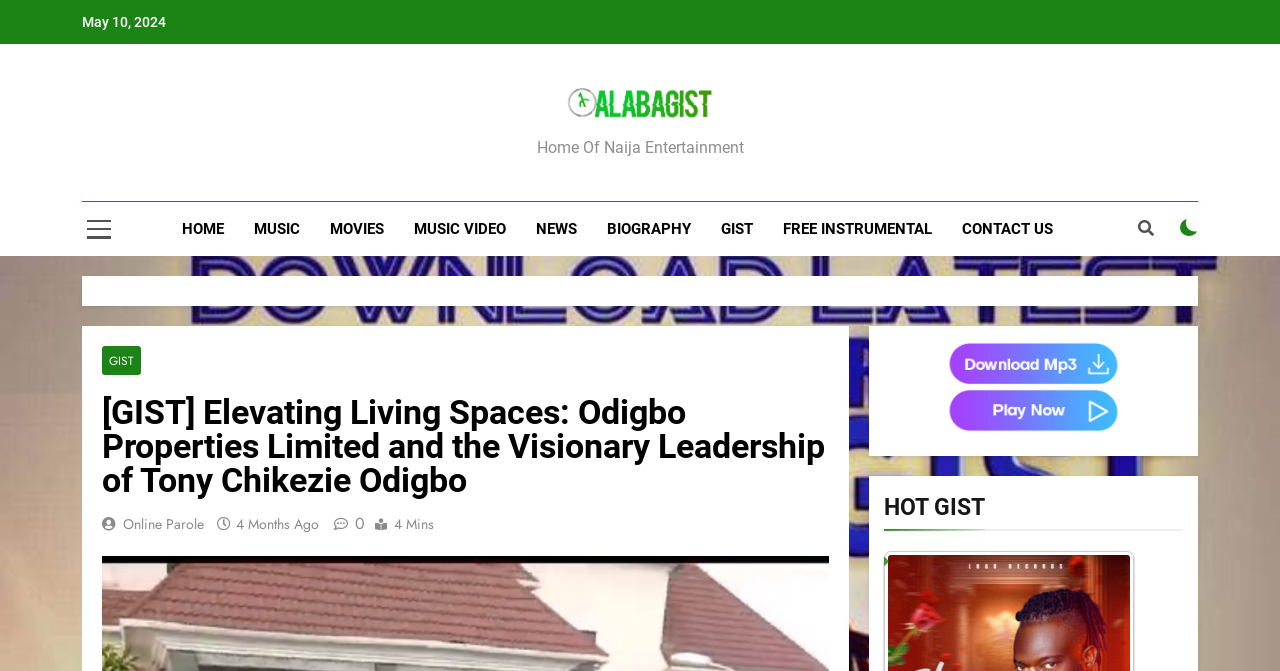What is the name of the website?
Can you offer a detailed and complete answer to this question?

I found the name 'Alabagist' in the logo of the website, which is an image with the text 'Alabagist'.